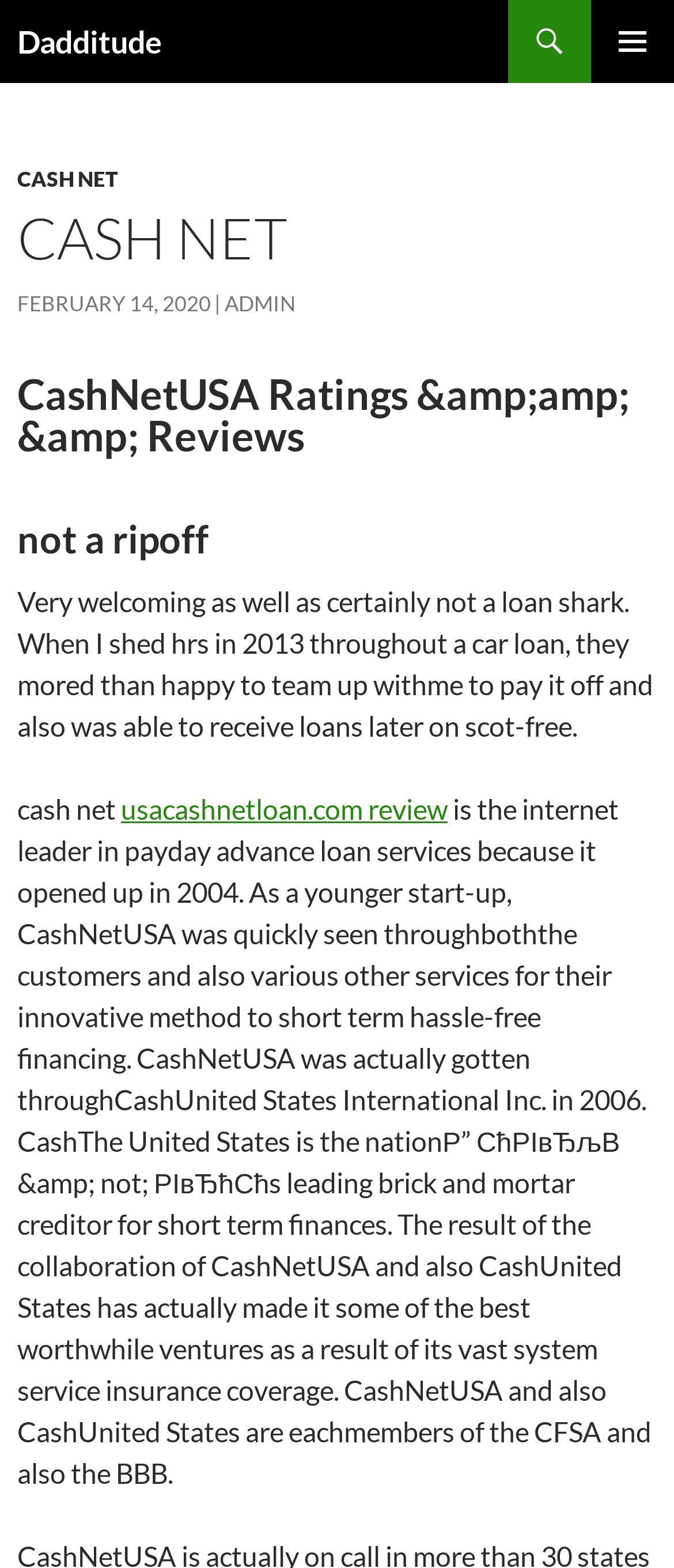Bounding box coordinates should be in the format (top-left x, top-left y, bottom-right x, bottom-right y) and all values should be floating point numbers between 0 and 1. Determine the bounding box coordinate for the UI element described as: February 14, 2020

[0.026, 0.185, 0.313, 0.202]